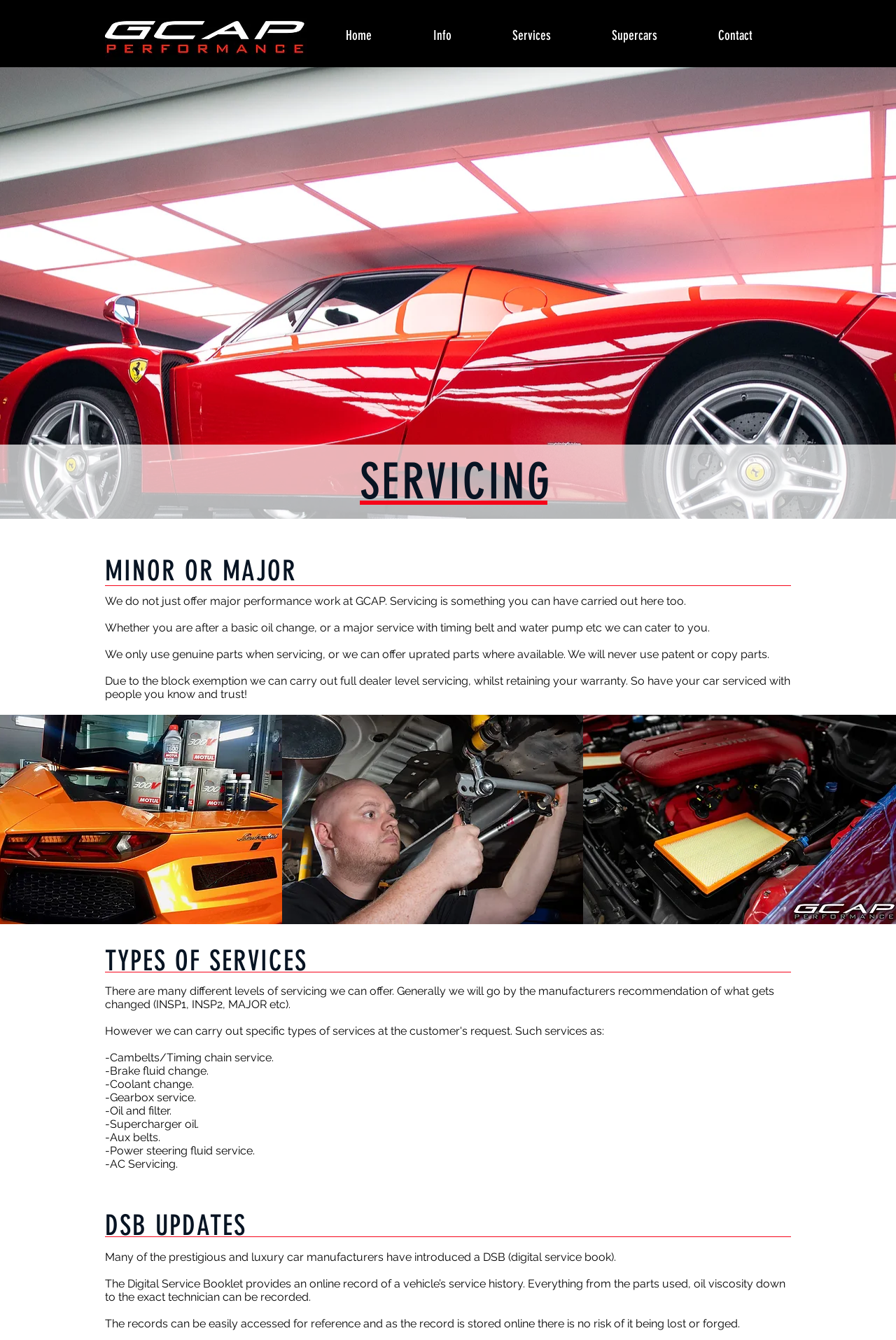Using the provided element description, identify the bounding box coordinates as (top-left x, top-left y, bottom-right x, bottom-right y). Ensure all values are between 0 and 1. Description: Log in

None